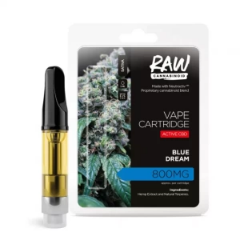Provide a single word or phrase answer to the question: 
What is the purpose of the product?

Vaporizing experience